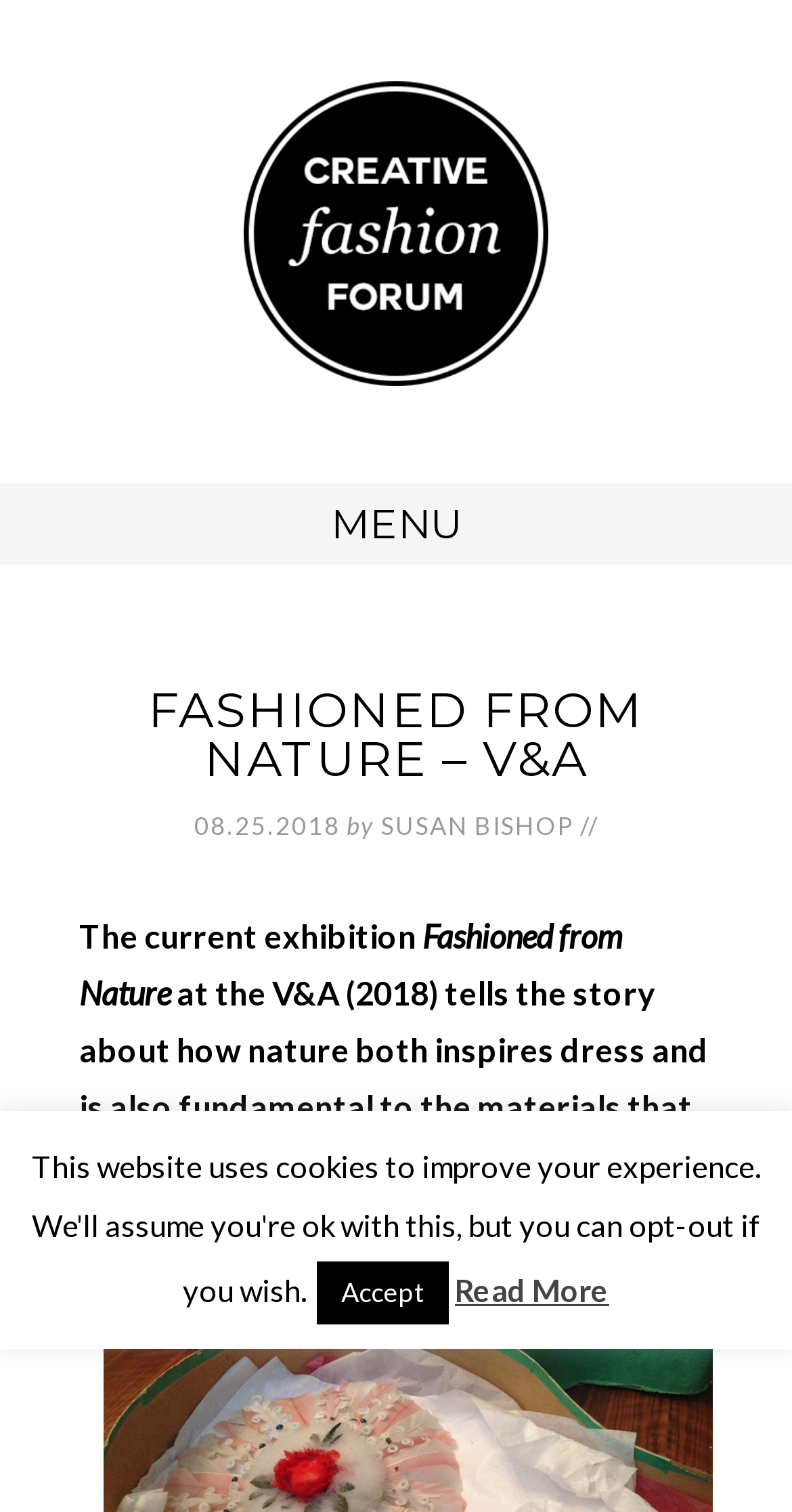Determine the bounding box for the UI element that matches this description: "Read More".

[0.574, 0.841, 0.769, 0.865]